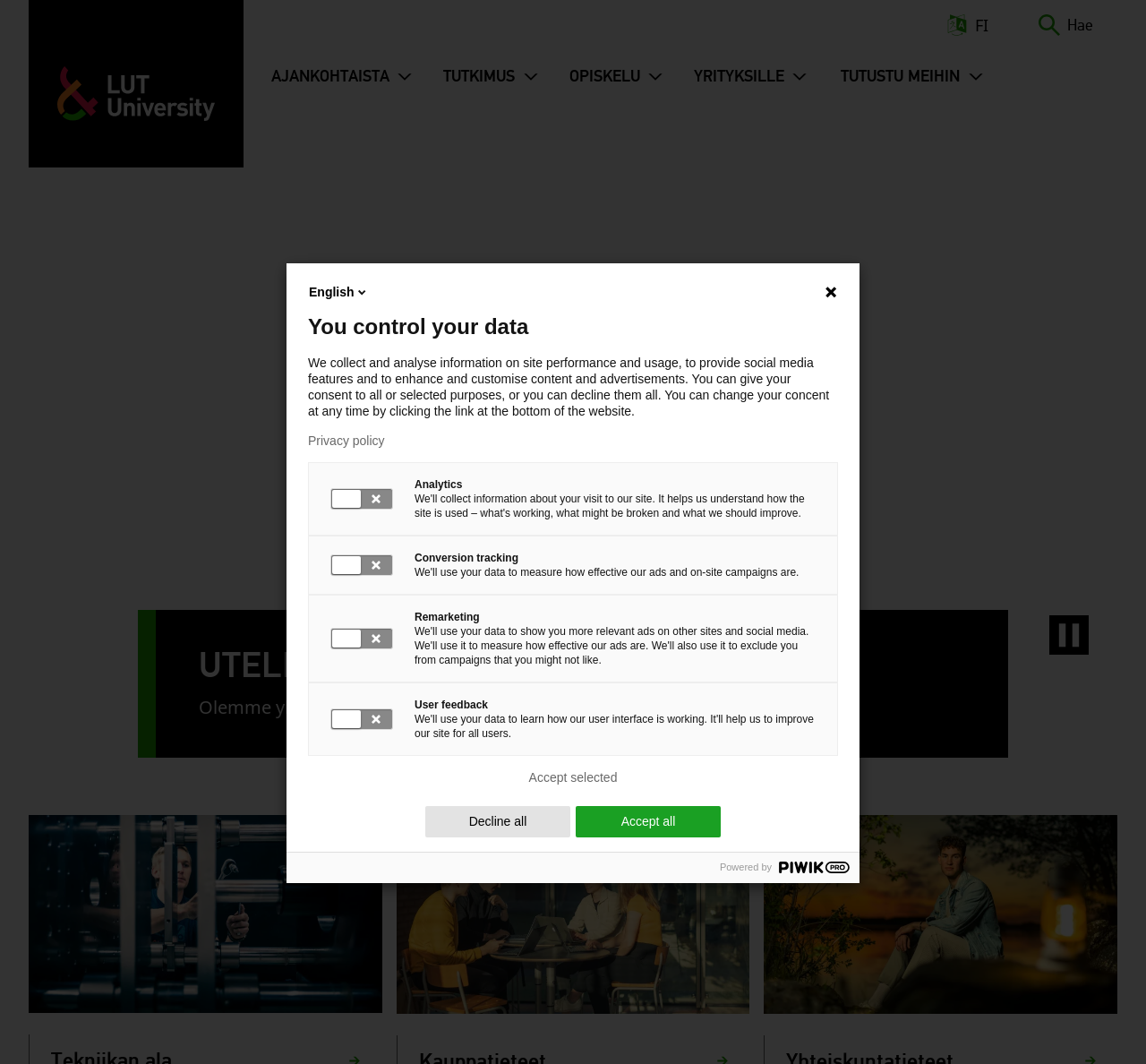Provide your answer to the question using just one word or phrase: What is the function of the 'Hae' button?

To search